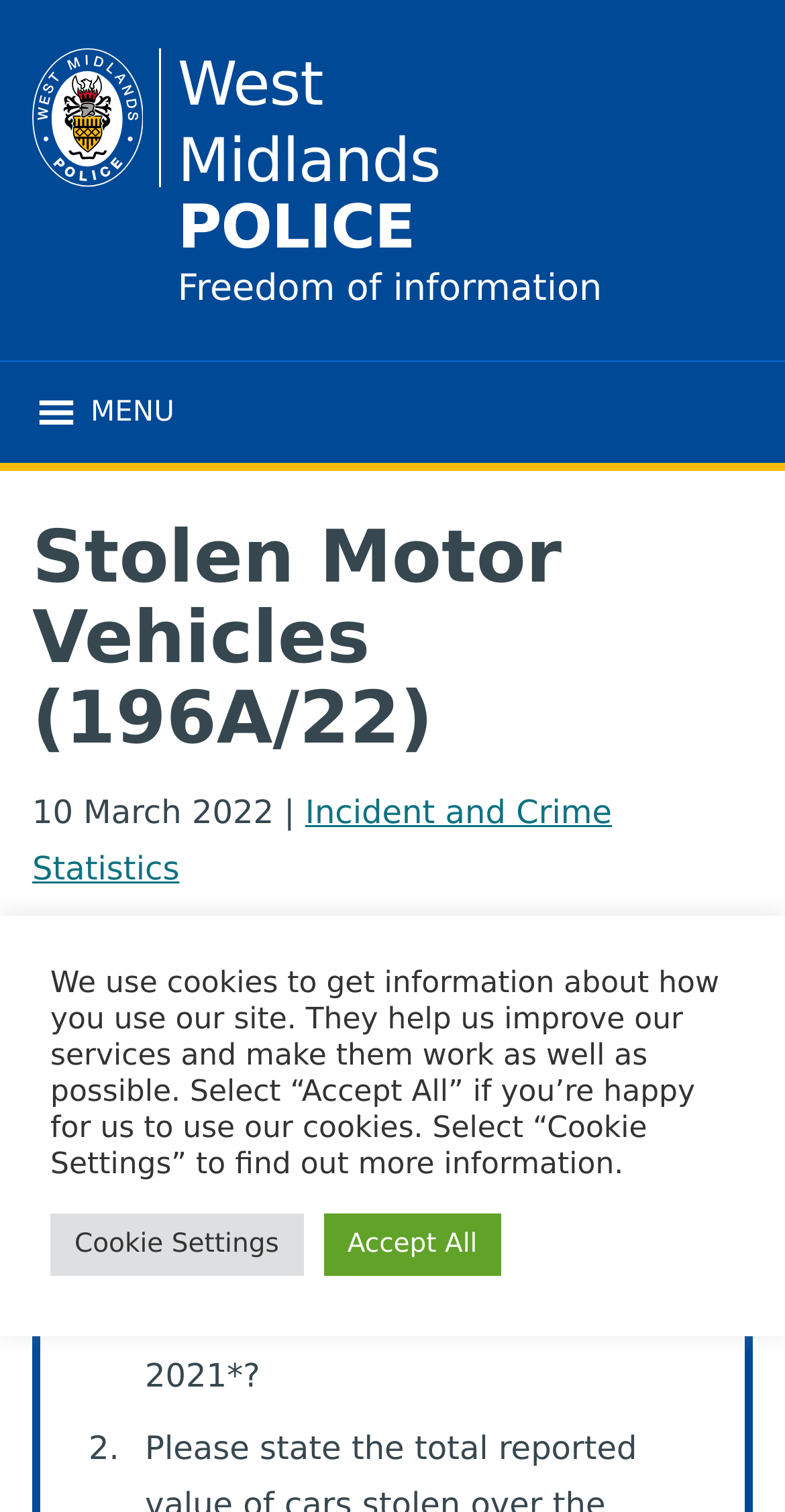Could you identify the text that serves as the heading for this webpage?

Stolen Motor Vehicles (196A/22)